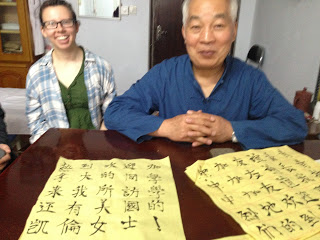Give an elaborate caption for the image.

In this delightful image, Dr. Zhao is seated at a table, showcasing his expertise in Chinese calligraphy. He wears a blue traditional outfit and displays a warm smile, suggesting a sense of pride and joy in sharing his knowledge. Next to him, a young woman with glasses and a friendly demeanor appears to be engaged in the moment, possibly a student excited about the lesson. 

The table is adorned with several large pieces of paper, covered in elegant Chinese characters, highlighting Dr. Zhao's skill in the art of "shufa." This vibrant scene captures not just the educational aspect but also the camaraderie between the teacher and student, indicating a rich cultural exchange. It immerses viewers in the experience of learning this beautiful form of writing, inviting them into the warmth of the classroom setting.